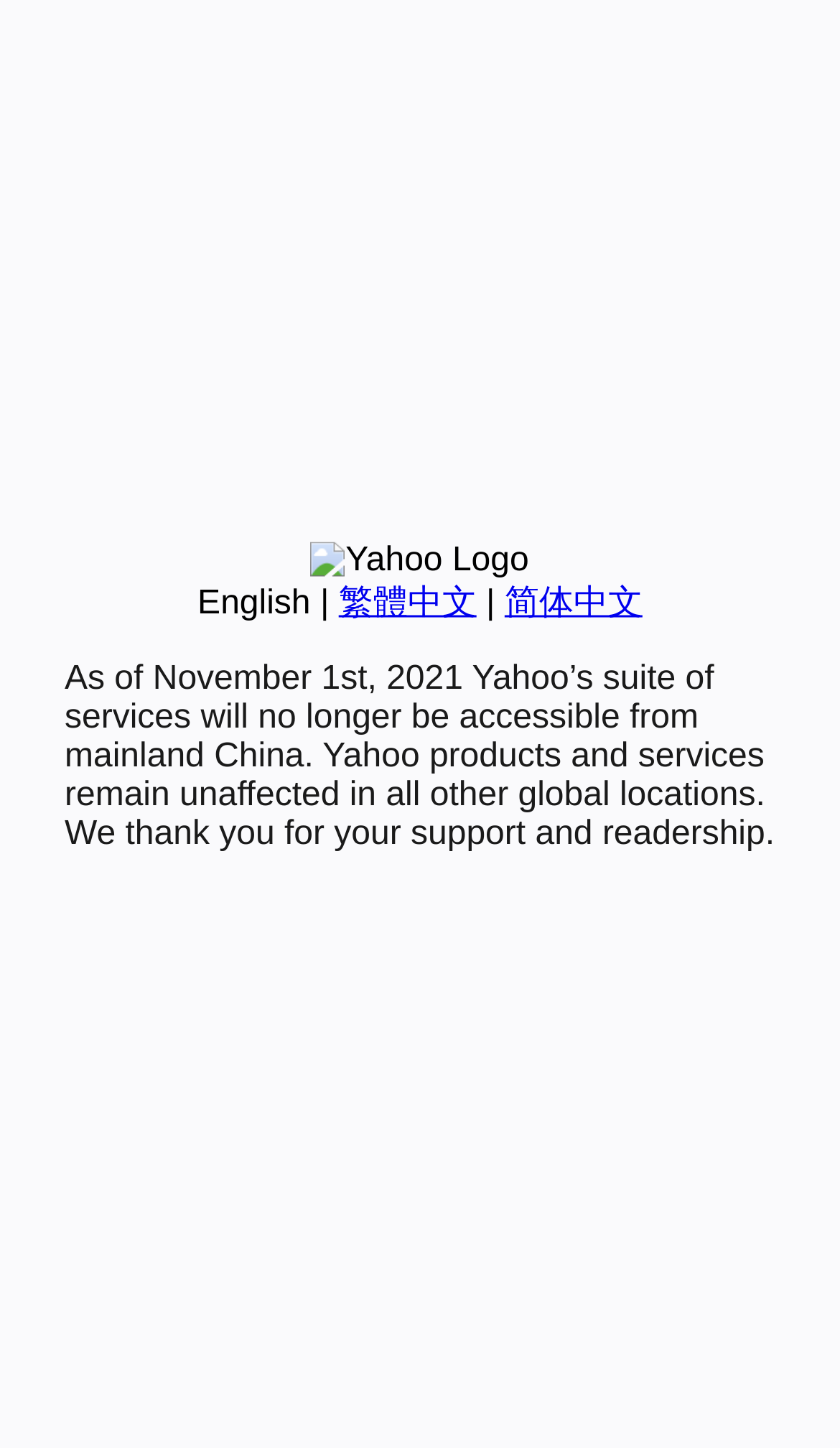Using the description: "繁體中文", determine the UI element's bounding box coordinates. Ensure the coordinates are in the format of four float numbers between 0 and 1, i.e., [left, top, right, bottom].

[0.403, 0.404, 0.567, 0.429]